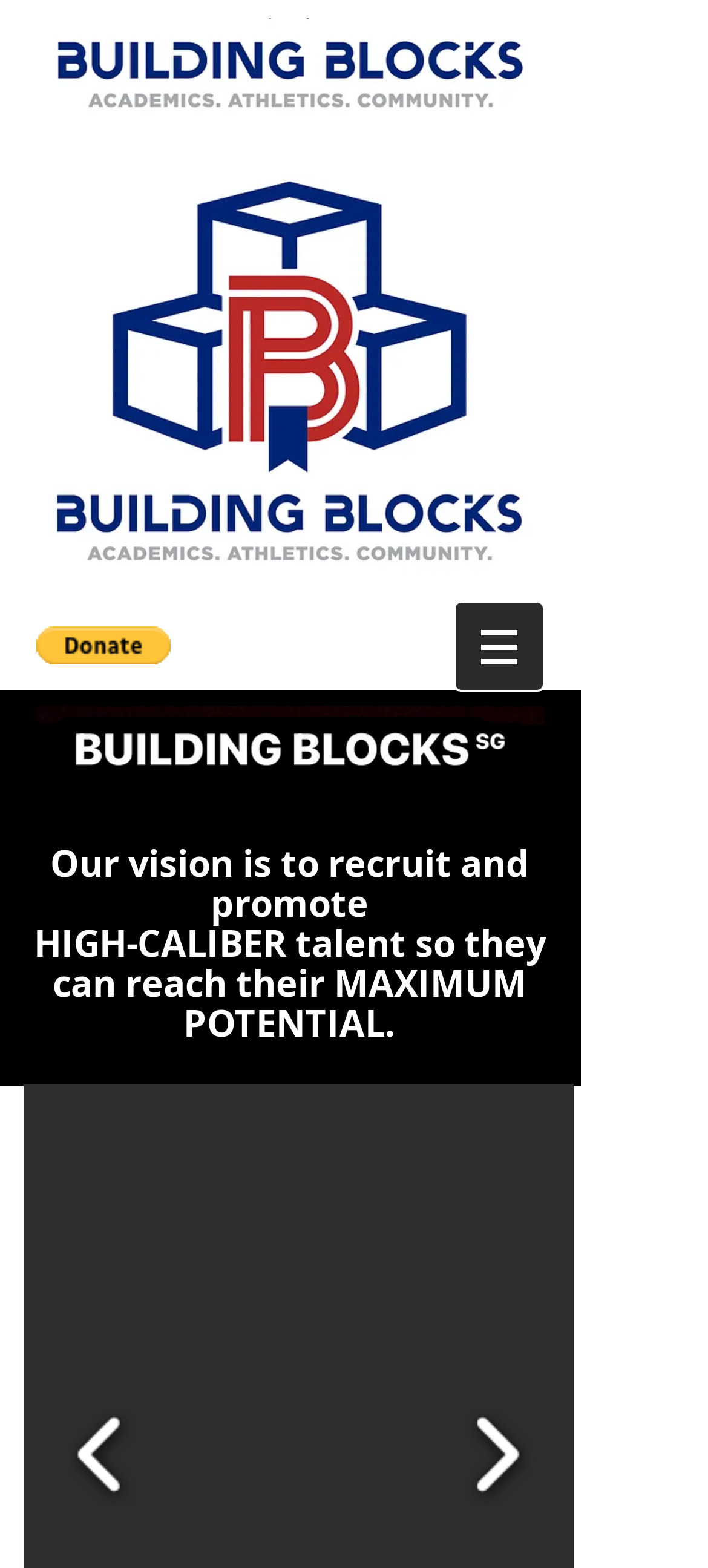Please give a succinct answer to the question in one word or phrase:
What is the main theme of the webpage?

Talent recruitment